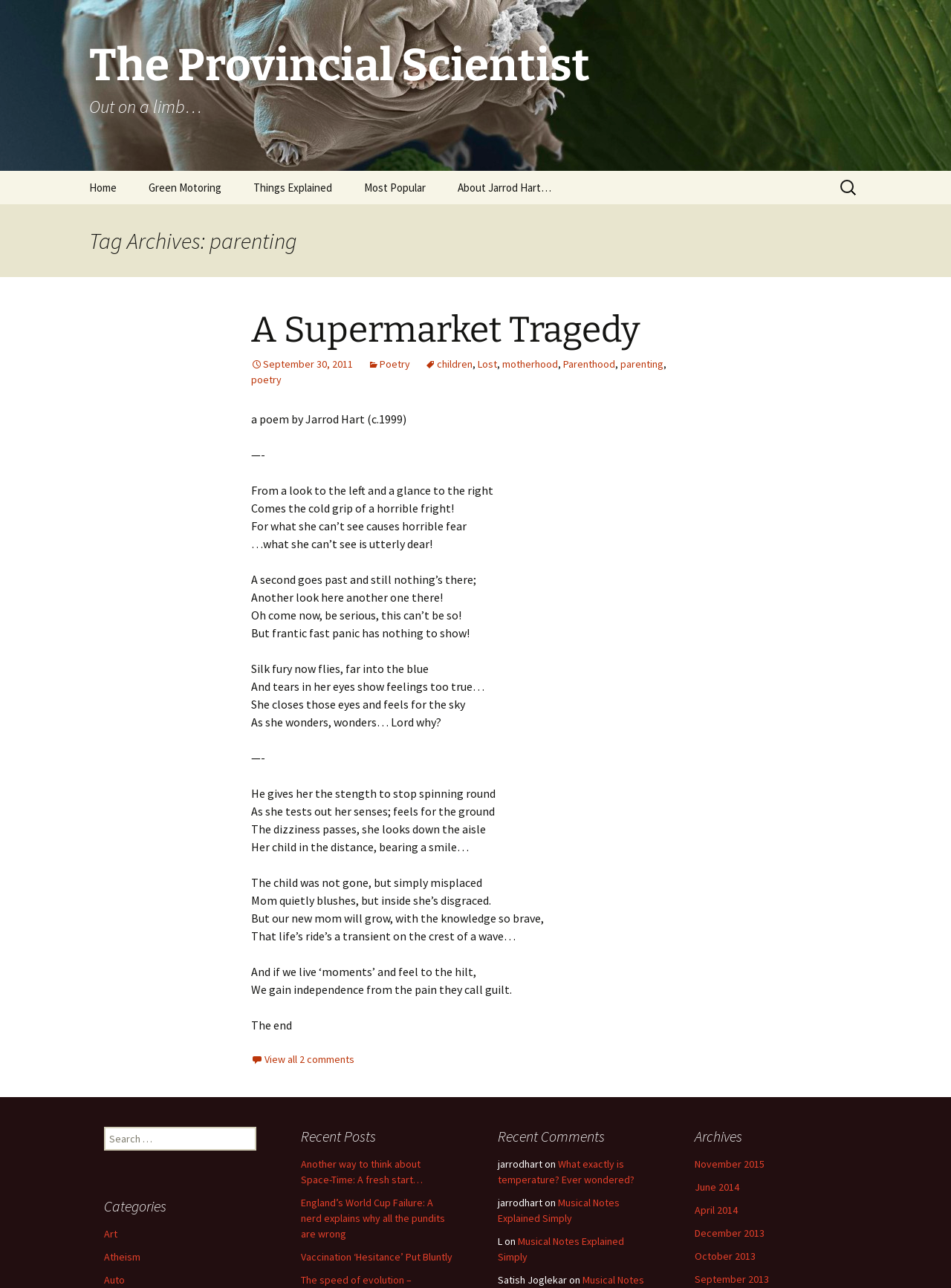How many comments are there on the article 'A Supermarket Tragedy'?
Look at the image and construct a detailed response to the question.

I found the number of comments on the article 'A Supermarket Tragedy' by looking at the link element with the text 'View all 2 comments' inside the article section.